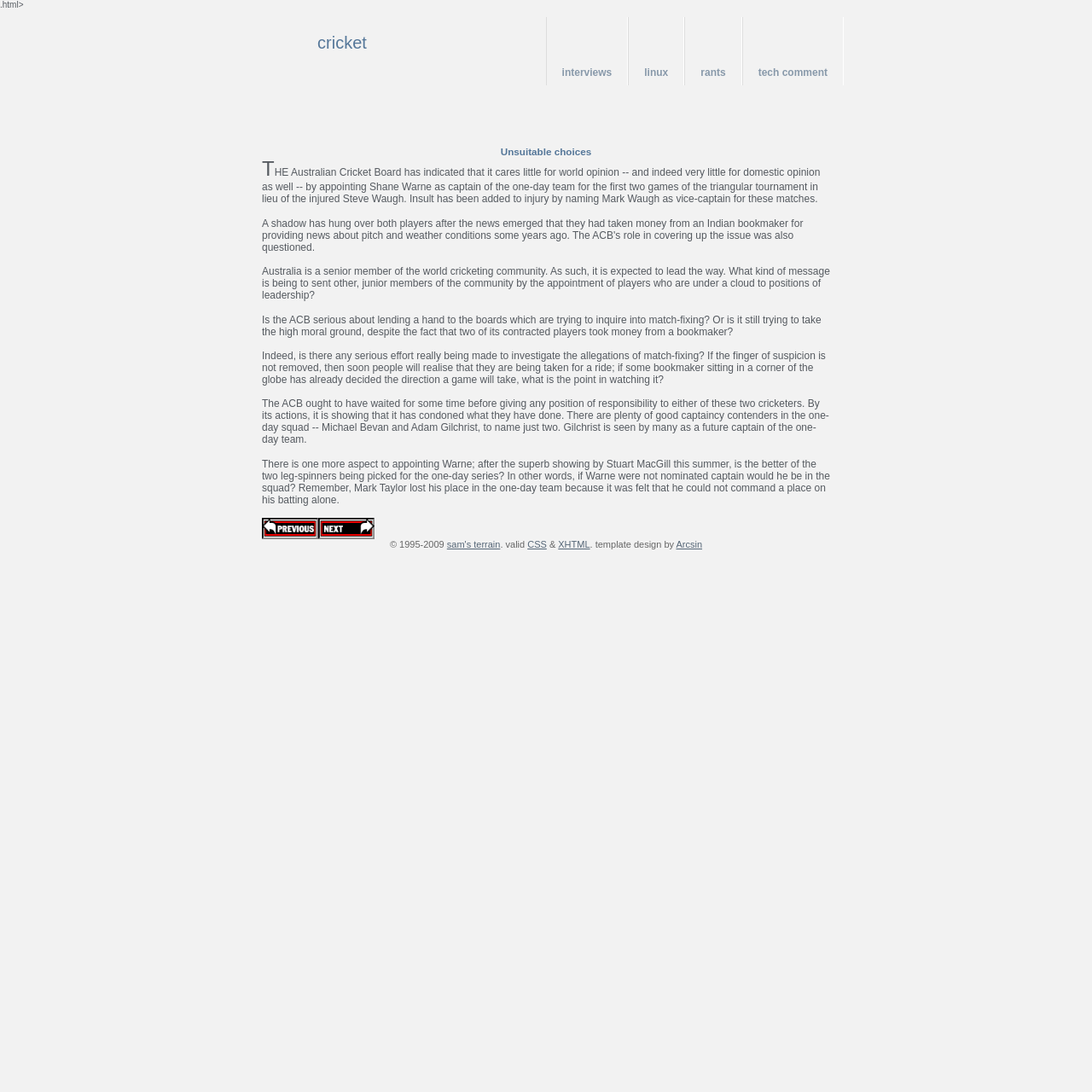Please determine the bounding box coordinates of the element's region to click in order to carry out the following instruction: "click on cricket news". The coordinates should be four float numbers between 0 and 1, i.e., [left, top, right, bottom].

[0.227, 0.026, 0.399, 0.048]